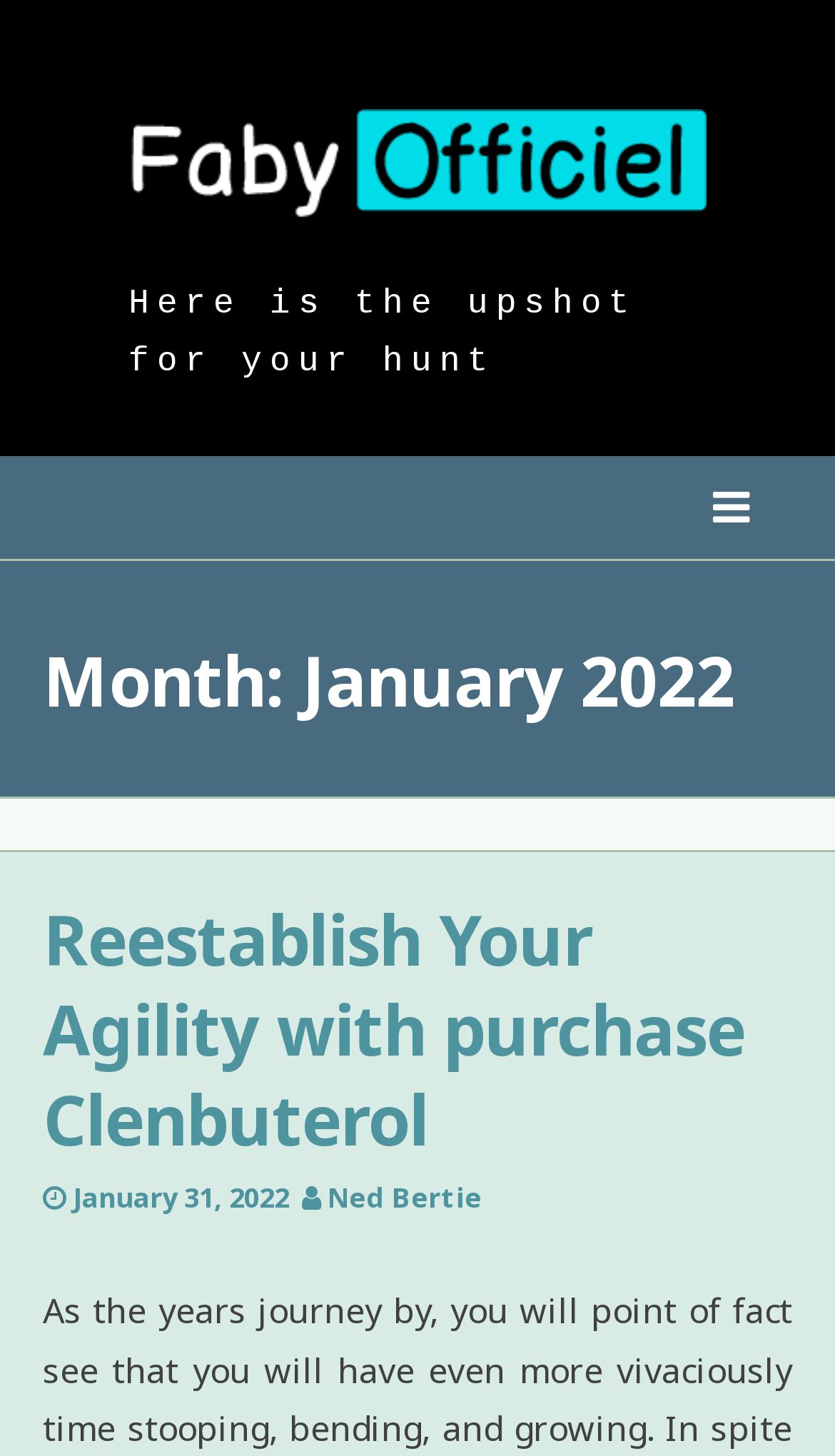Use a single word or phrase to respond to the question:
What is the title of the article?

Reestablish Your Agility with purchase Clenbuterol